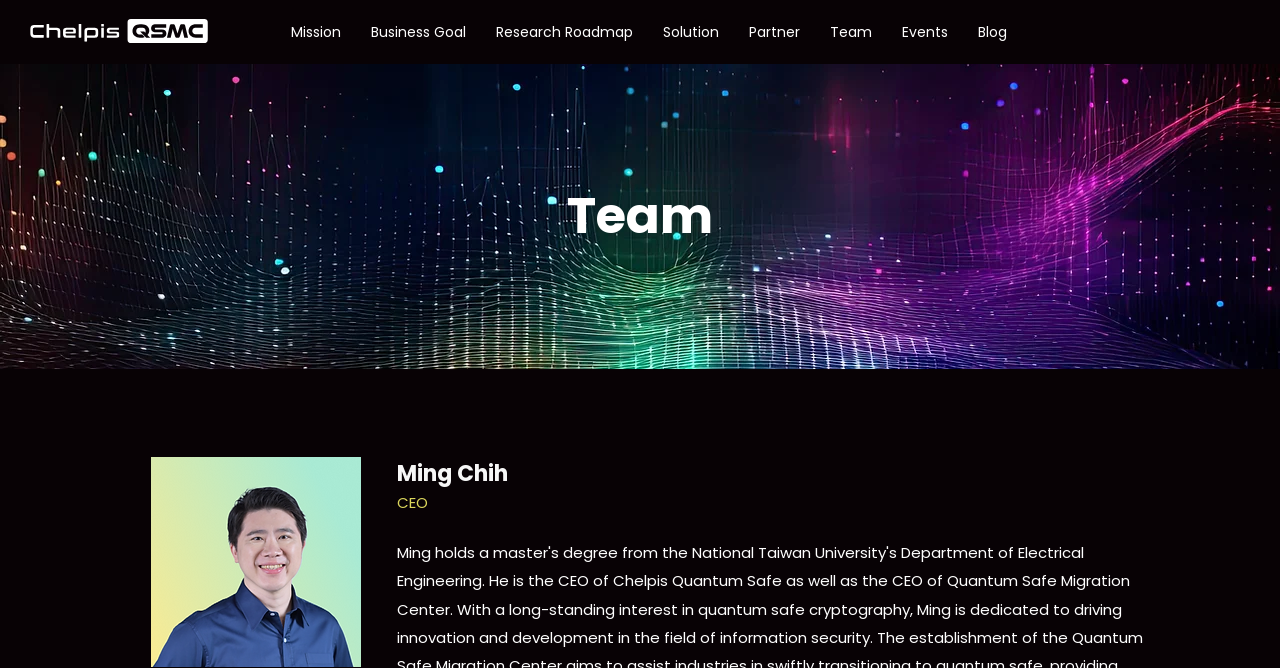From the webpage screenshot, predict the bounding box coordinates (top-left x, top-left y, bottom-right x, bottom-right y) for the UI element described here: Business Goal

[0.278, 0.025, 0.376, 0.07]